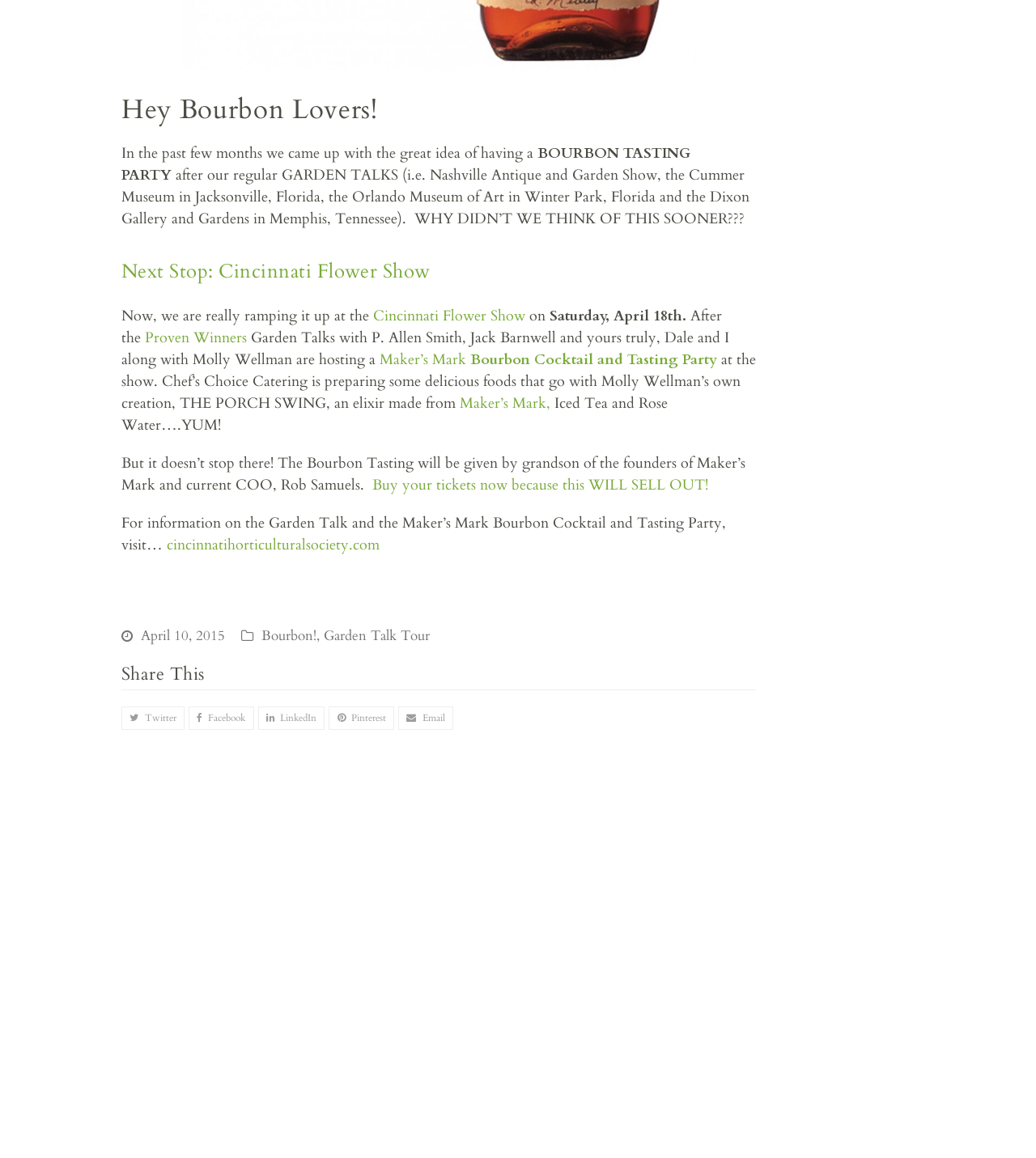Can you find the bounding box coordinates of the area I should click to execute the following instruction: "Read 'Trump Tells Jersey Shore Crowd He’s Being Forced To Endure ‘Biden Show Trial’ In Hush Money Case'"?

None